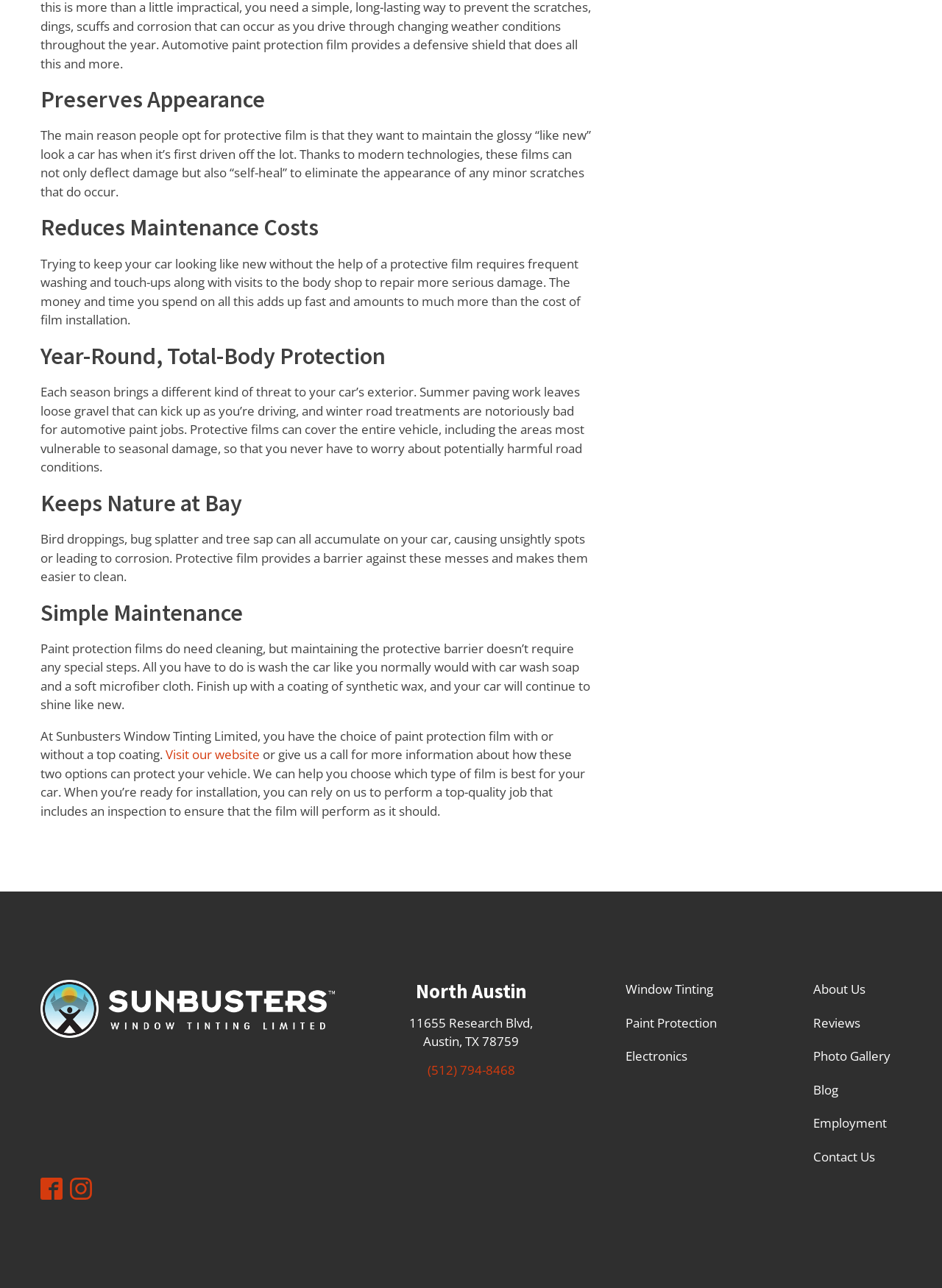Using the details in the image, give a detailed response to the question below:
How many options are available for paint protection film?

According to the webpage, at Sunbusters Window Tinting Limited, there are two options available for paint protection film, with or without a top coating, as mentioned in the StaticText element.